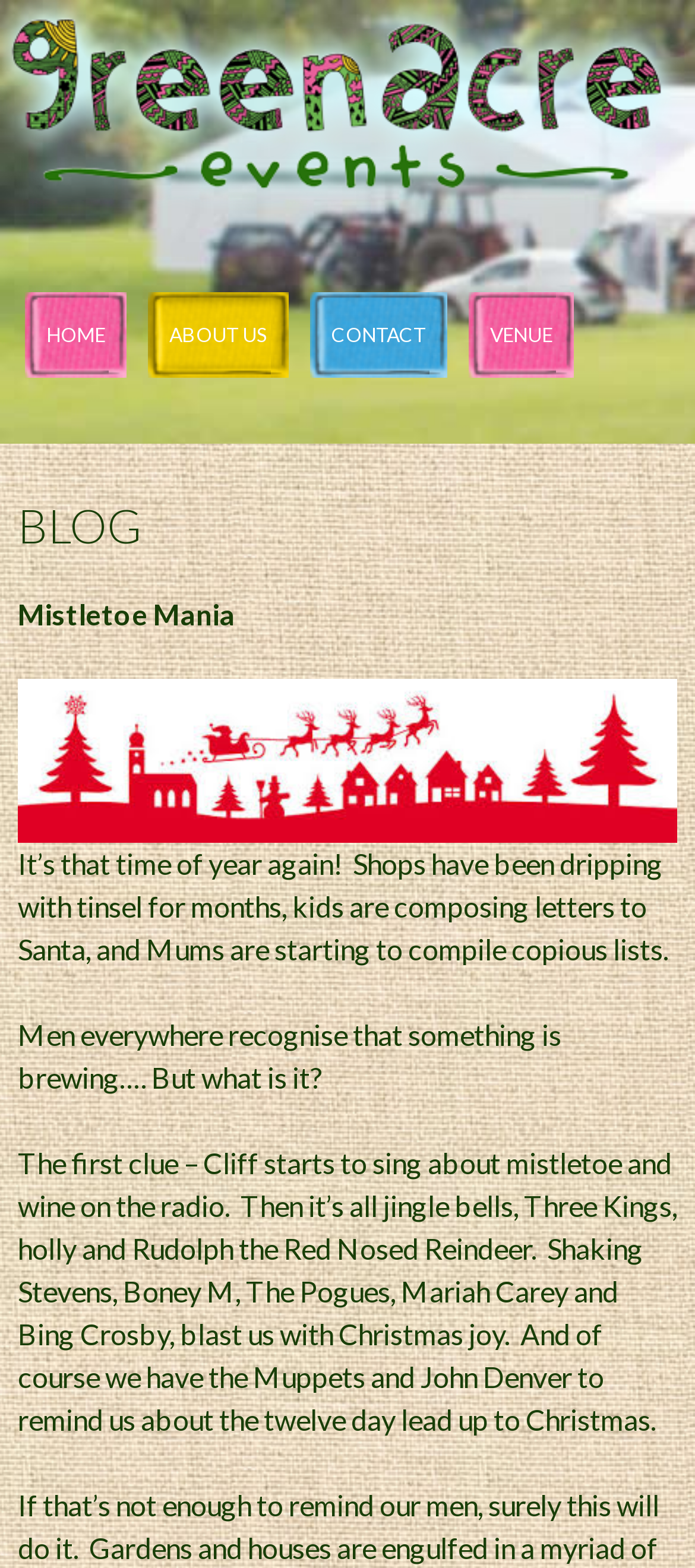Please provide a short answer using a single word or phrase for the question:
What is the theme of the latest blog post?

Christmas